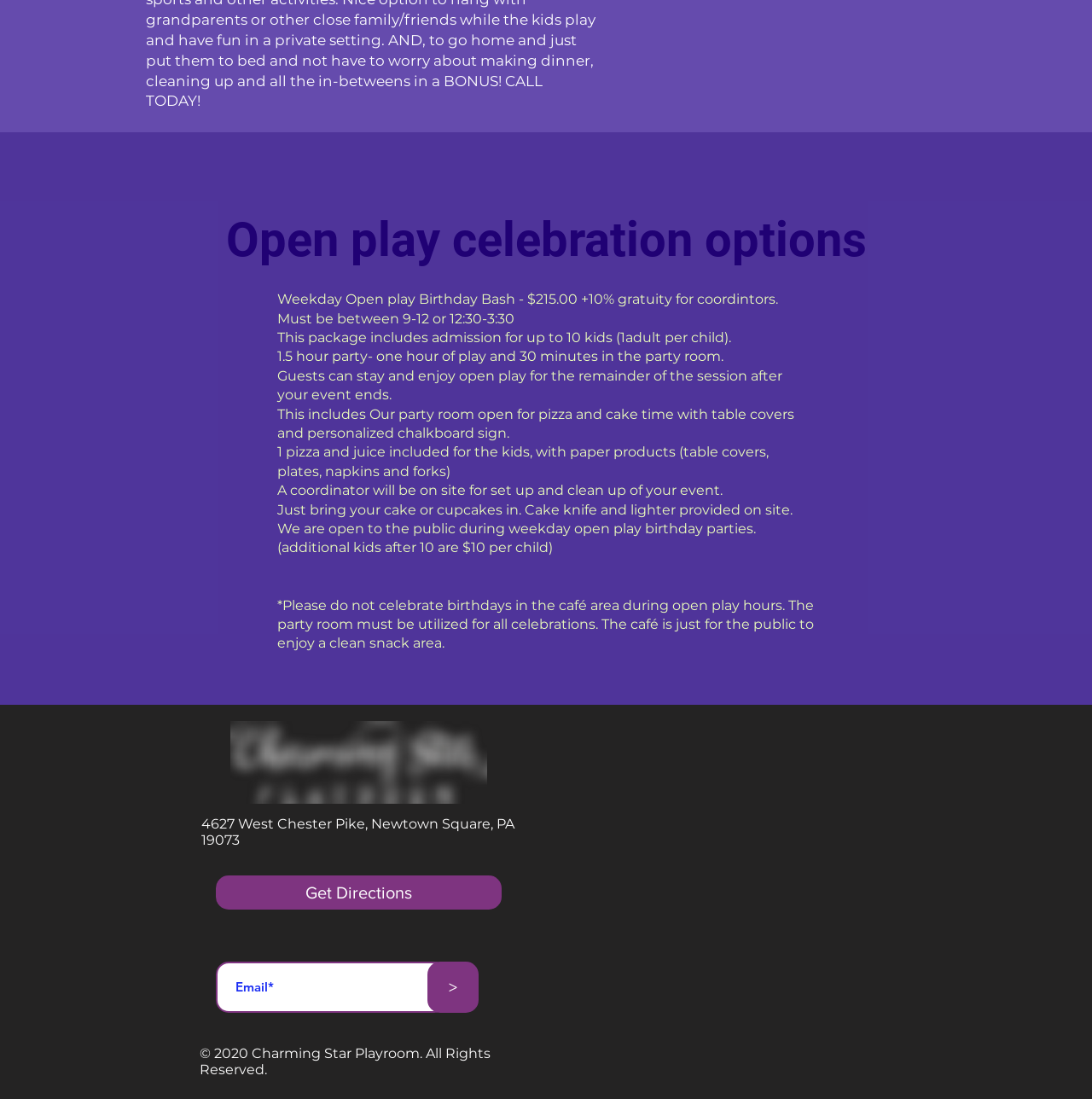What is provided for the kids in the party room?
Based on the image, answer the question with a single word or brief phrase.

Pizza and juice